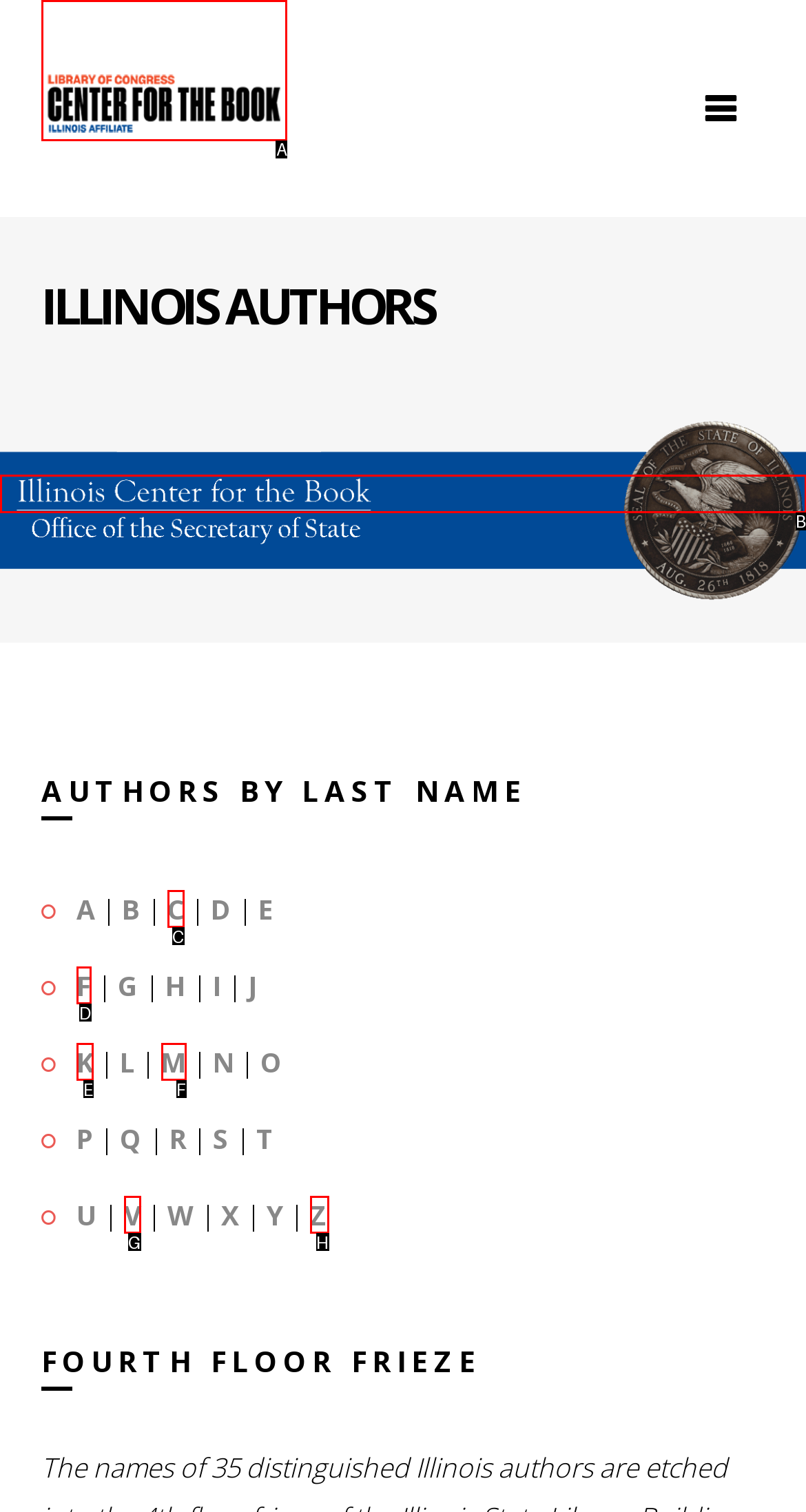Point out the letter of the HTML element you should click on to execute the task: View the Illinois Center for the Book banner
Reply with the letter from the given options.

B